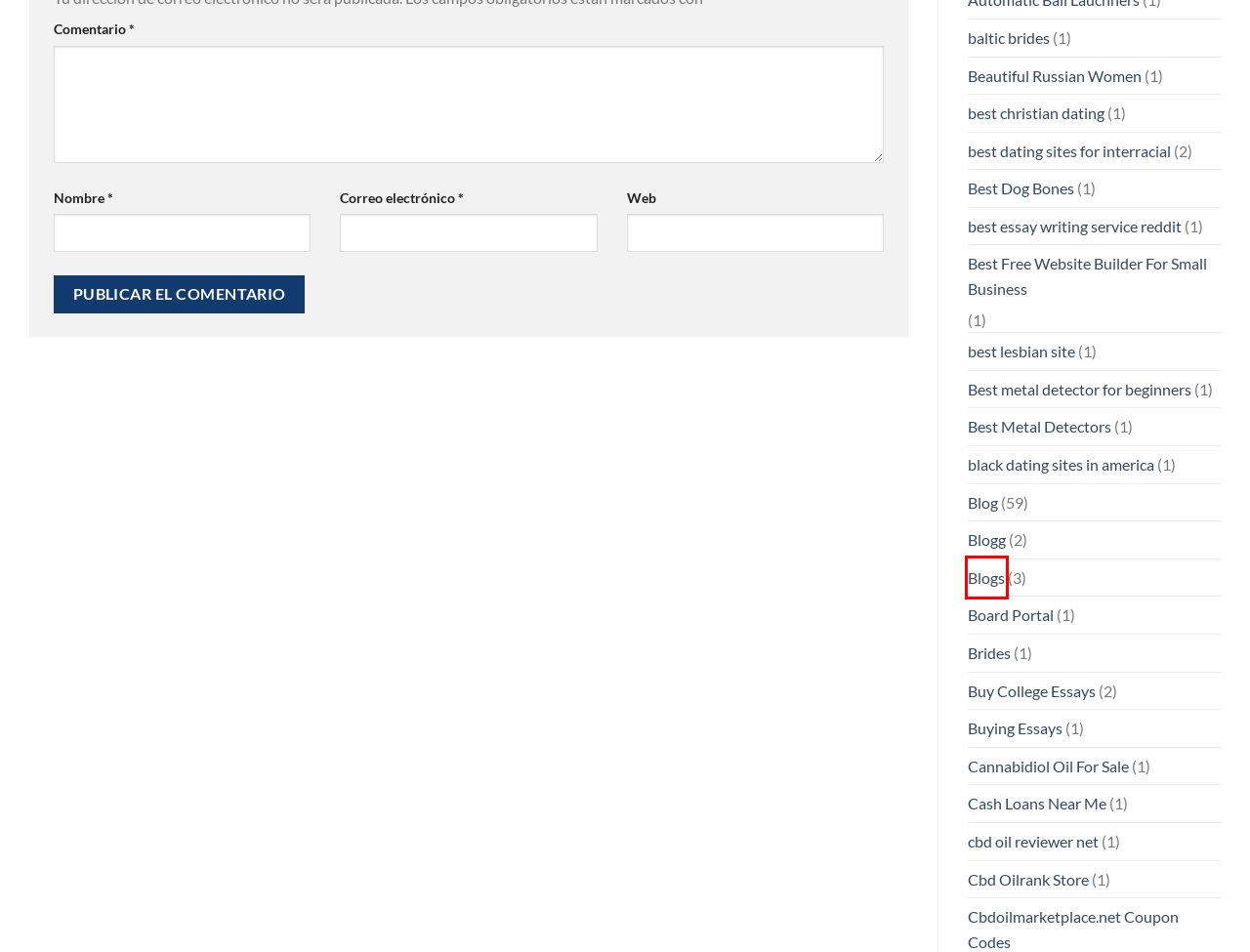Analyze the screenshot of a webpage featuring a red rectangle around an element. Pick the description that best fits the new webpage after interacting with the element inside the red bounding box. Here are the candidates:
A. black dating sites in america – RH Ferretería
B. Best Free Website Builder For Small Business – RH Ferretería
C. Brides – RH Ferretería
D. best lesbian site – RH Ferretería
E. best essay writing service reddit – RH Ferretería
F. Blogs – RH Ferretería
G. Blog – RH Ferretería
H. Buying Essays – RH Ferretería

F